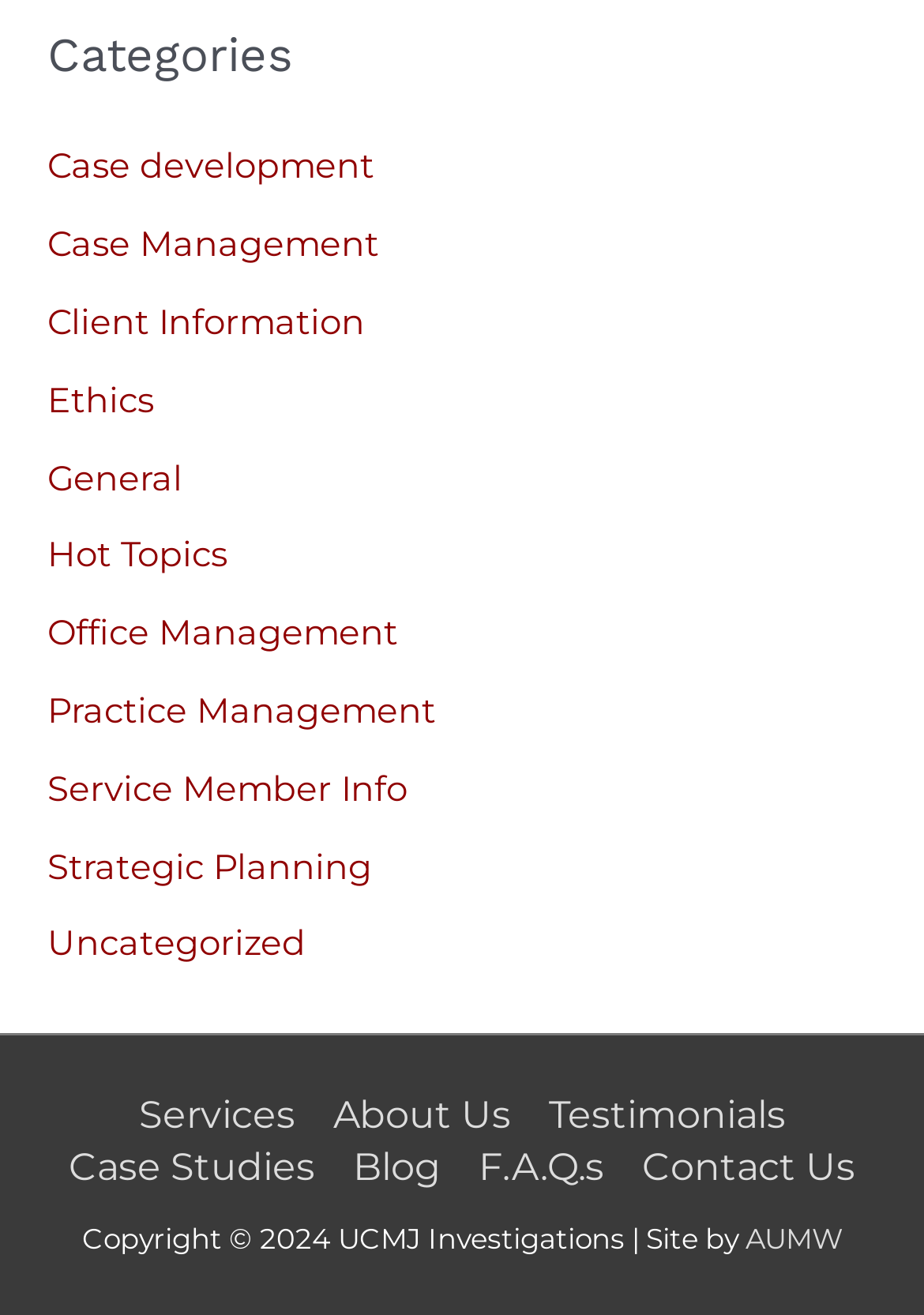Ascertain the bounding box coordinates for the UI element detailed here: "Service Member Info". The coordinates should be provided as [left, top, right, bottom] with each value being a float between 0 and 1.

[0.051, 0.583, 0.441, 0.616]